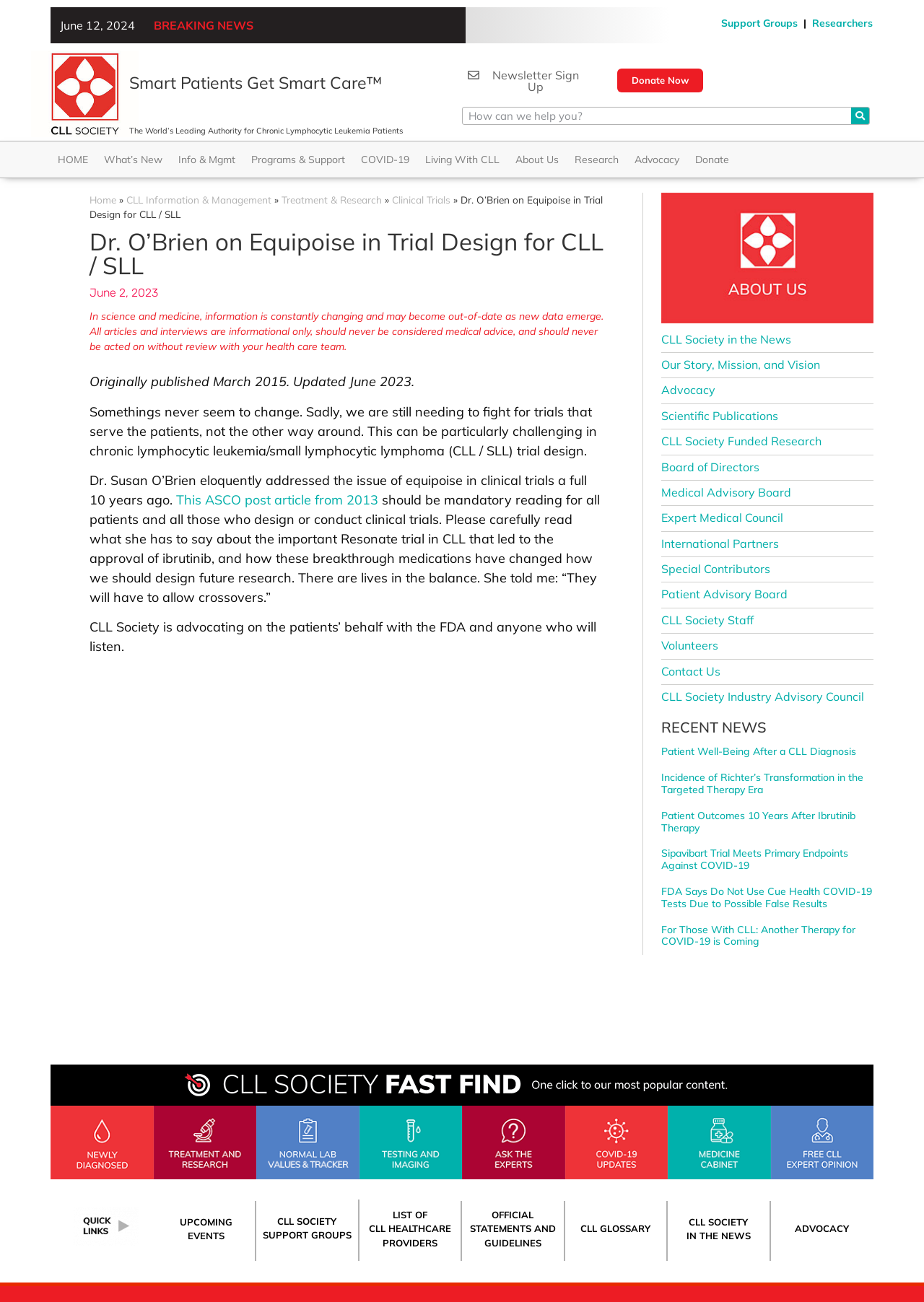Please determine the bounding box coordinates for the element that should be clicked to follow these instructions: "Sign up for the newsletter".

[0.488, 0.047, 0.655, 0.078]